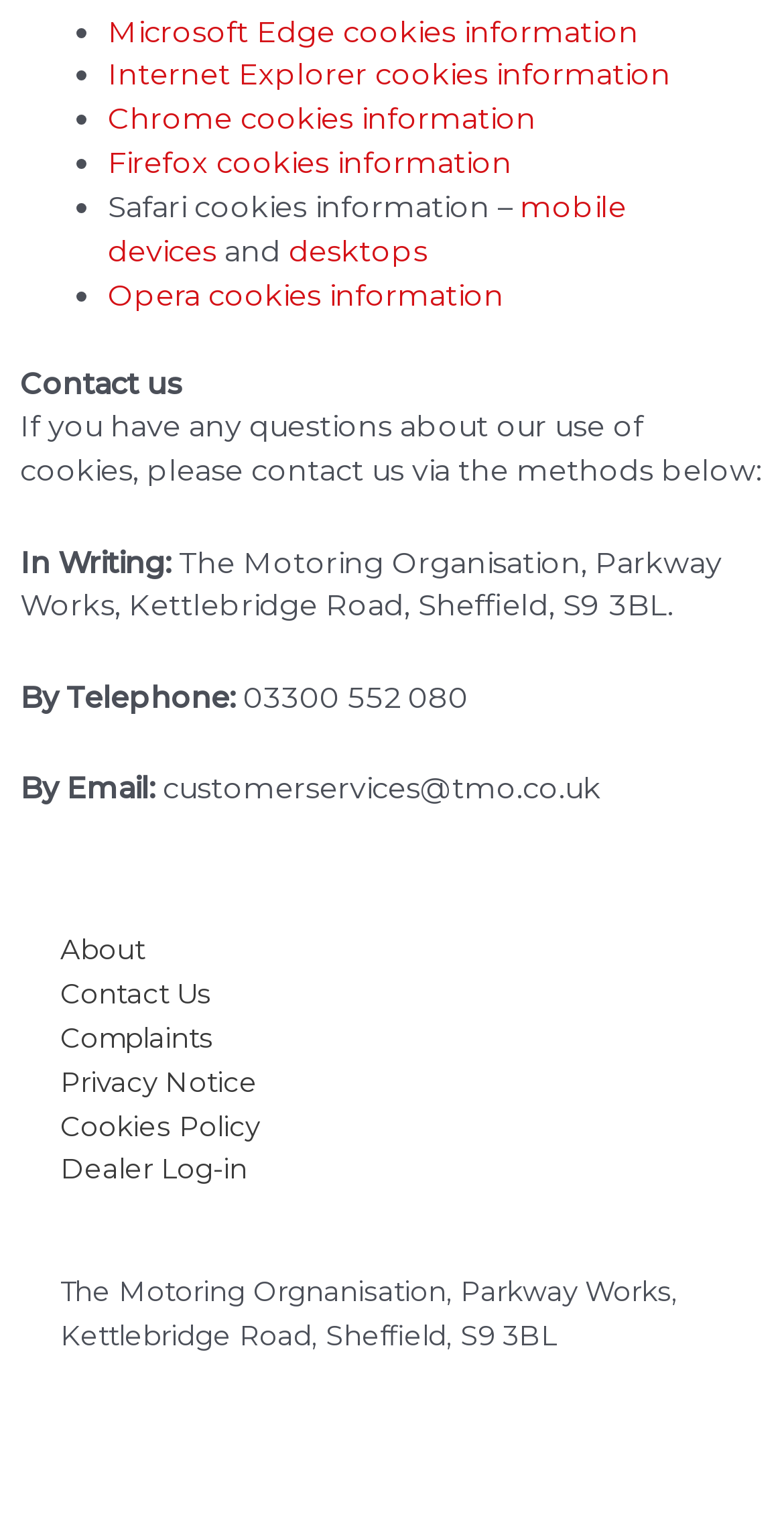Please find the bounding box for the UI component described as follows: "Microsoft Edge cookies information".

[0.138, 0.009, 0.815, 0.032]